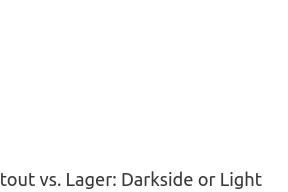Answer the question with a single word or phrase: 
Who is the target audience of this content?

Beer enthusiasts